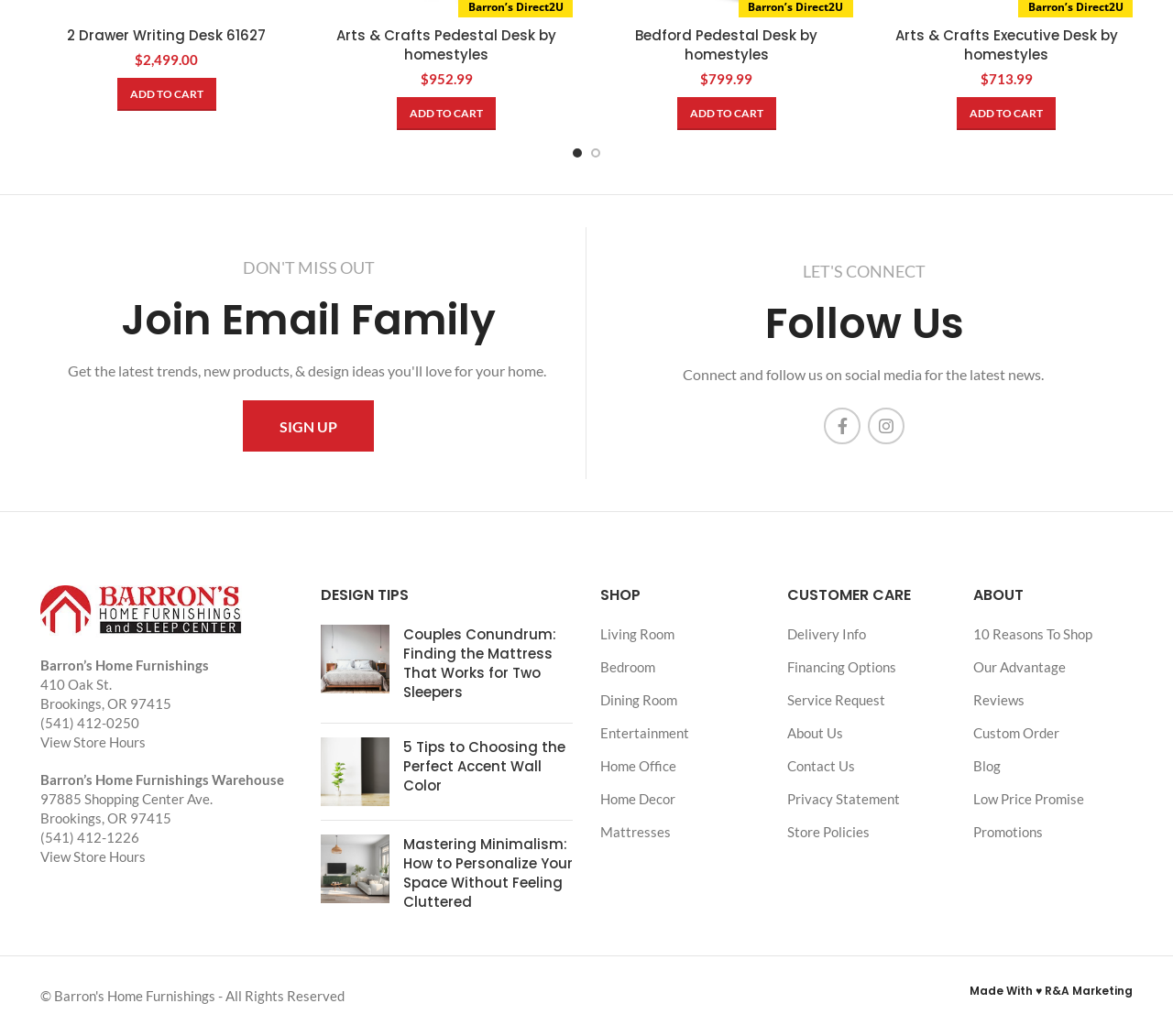Please provide a one-word or phrase answer to the question: 
What is the name of the company that made the website?

R&A Marketing